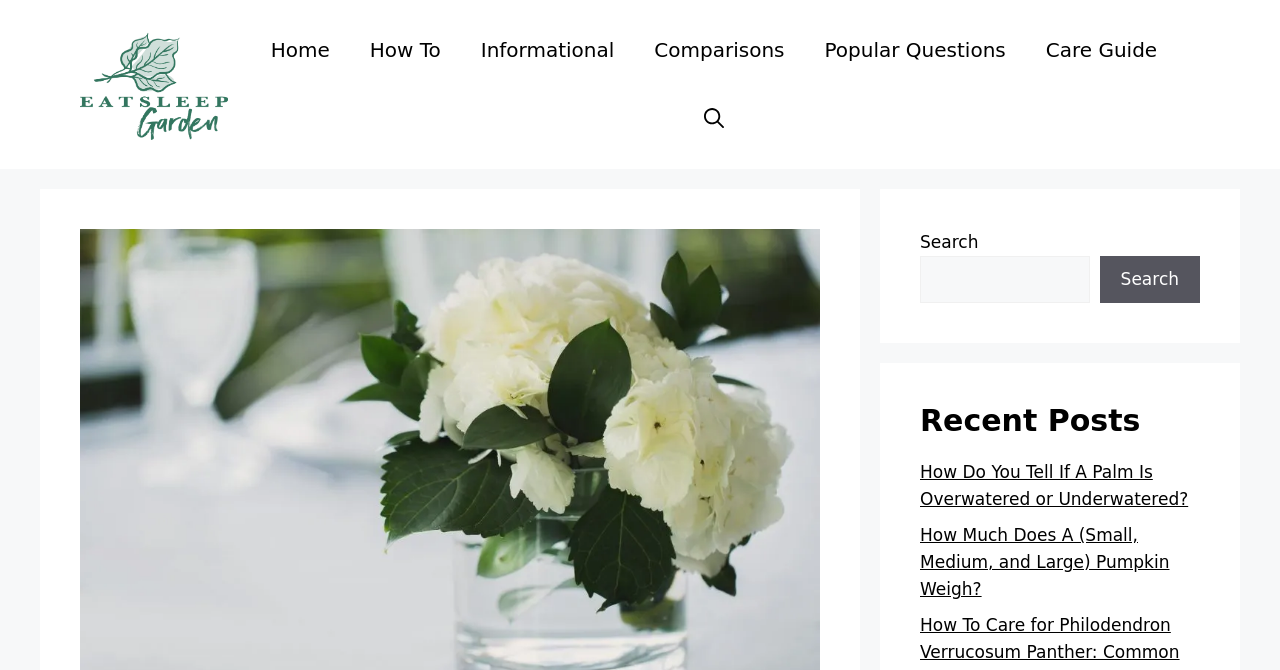Identify the bounding box coordinates necessary to click and complete the given instruction: "read recent posts".

[0.719, 0.602, 0.938, 0.656]